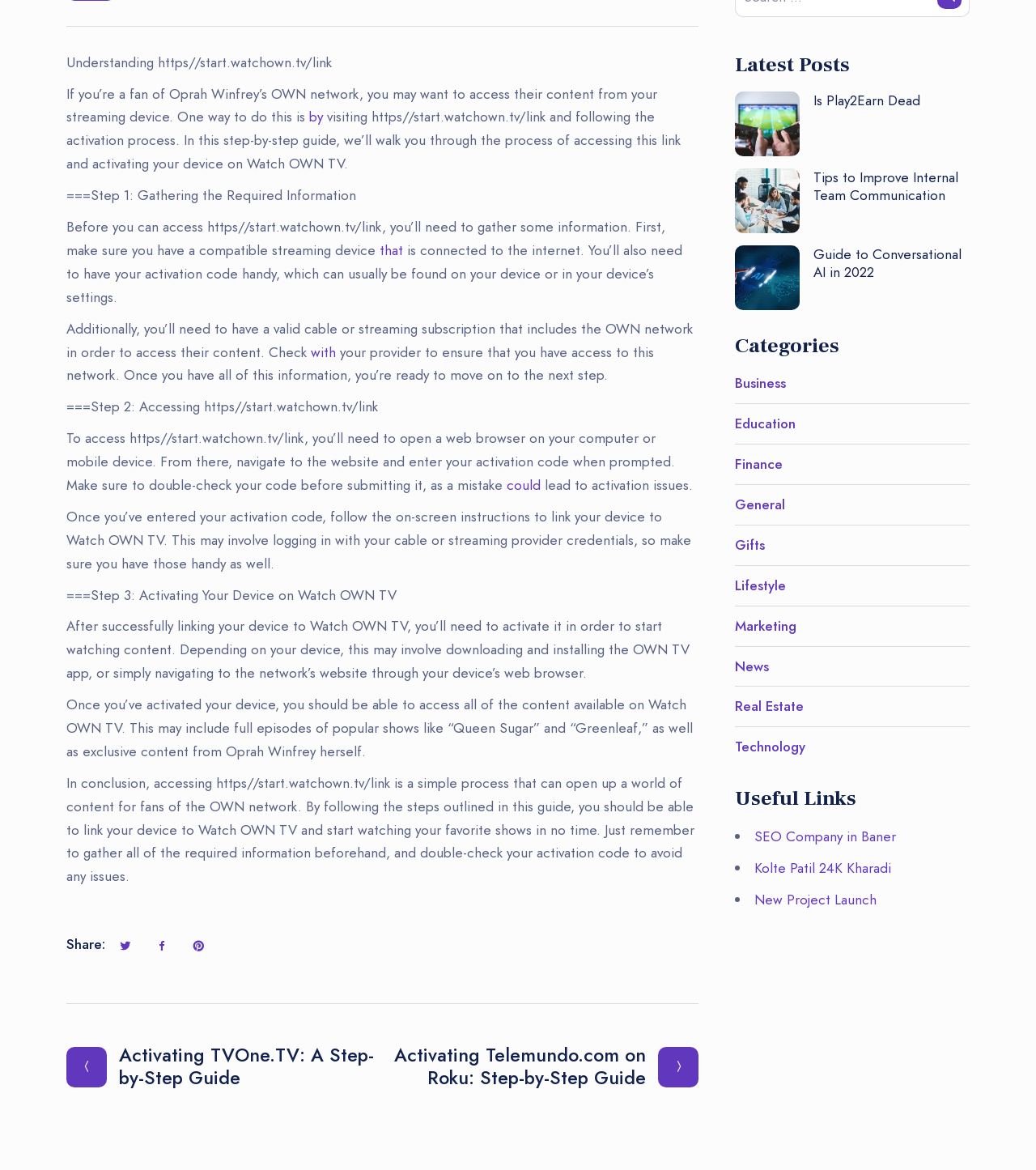Provide the bounding box coordinates for the UI element described in this sentence: "Real Estate". The coordinates should be four float values between 0 and 1, i.e., [left, top, right, bottom].

[0.709, 0.595, 0.776, 0.612]